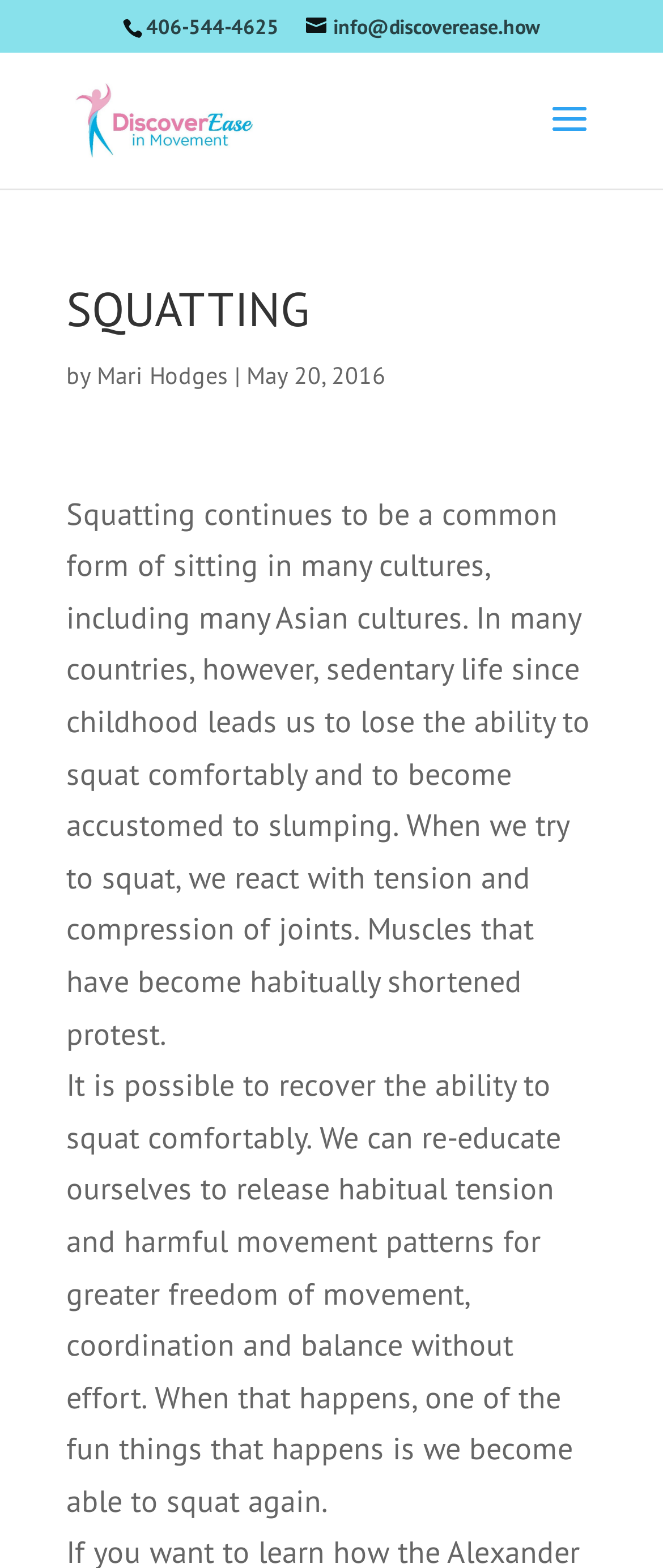Predict the bounding box coordinates of the UI element that matches this description: "info@discoverease.how". The coordinates should be in the format [left, top, right, bottom] with each value between 0 and 1.

[0.462, 0.009, 0.815, 0.025]